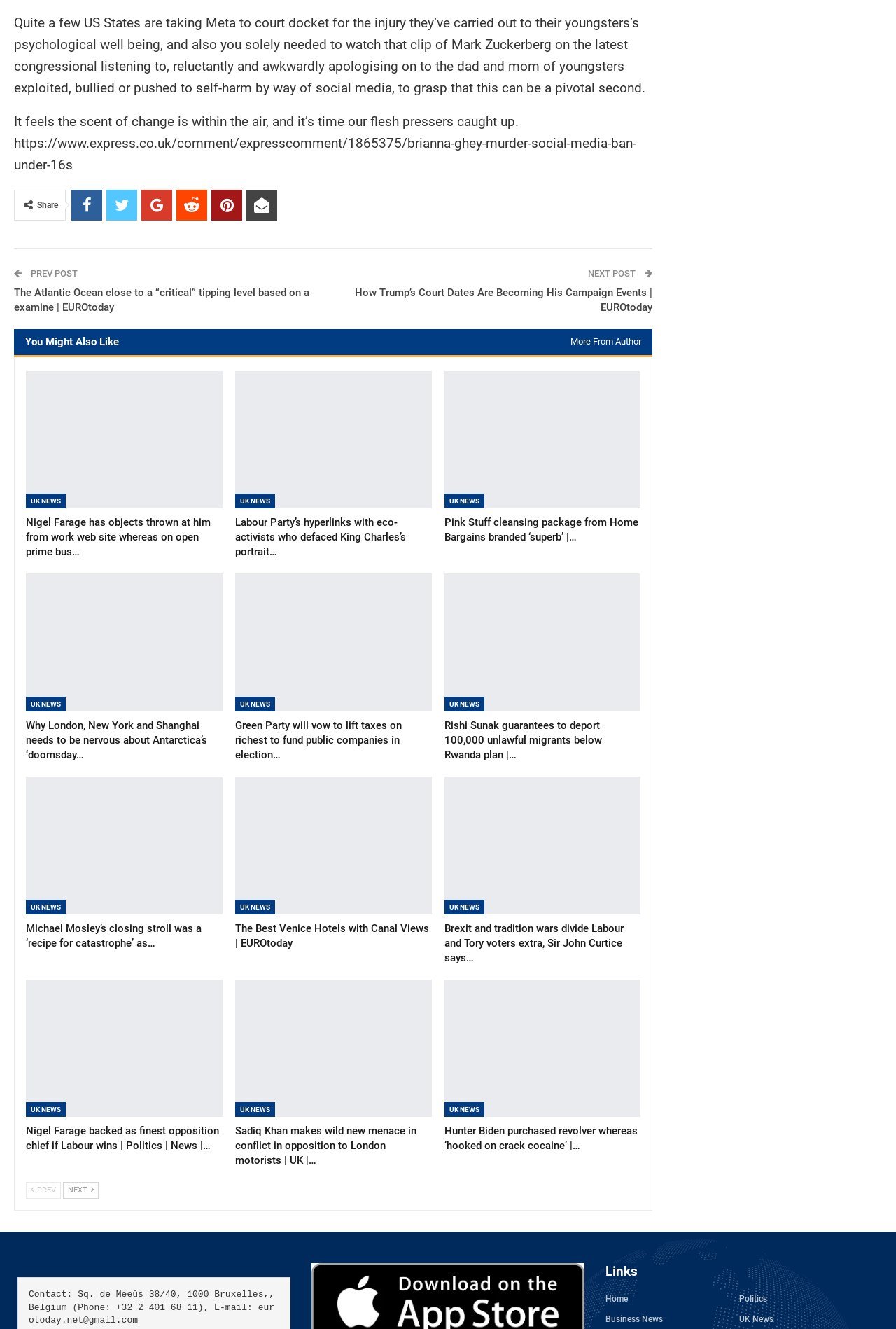Given the element description "Prev" in the screenshot, predict the bounding box coordinates of that UI element.

[0.029, 0.889, 0.068, 0.902]